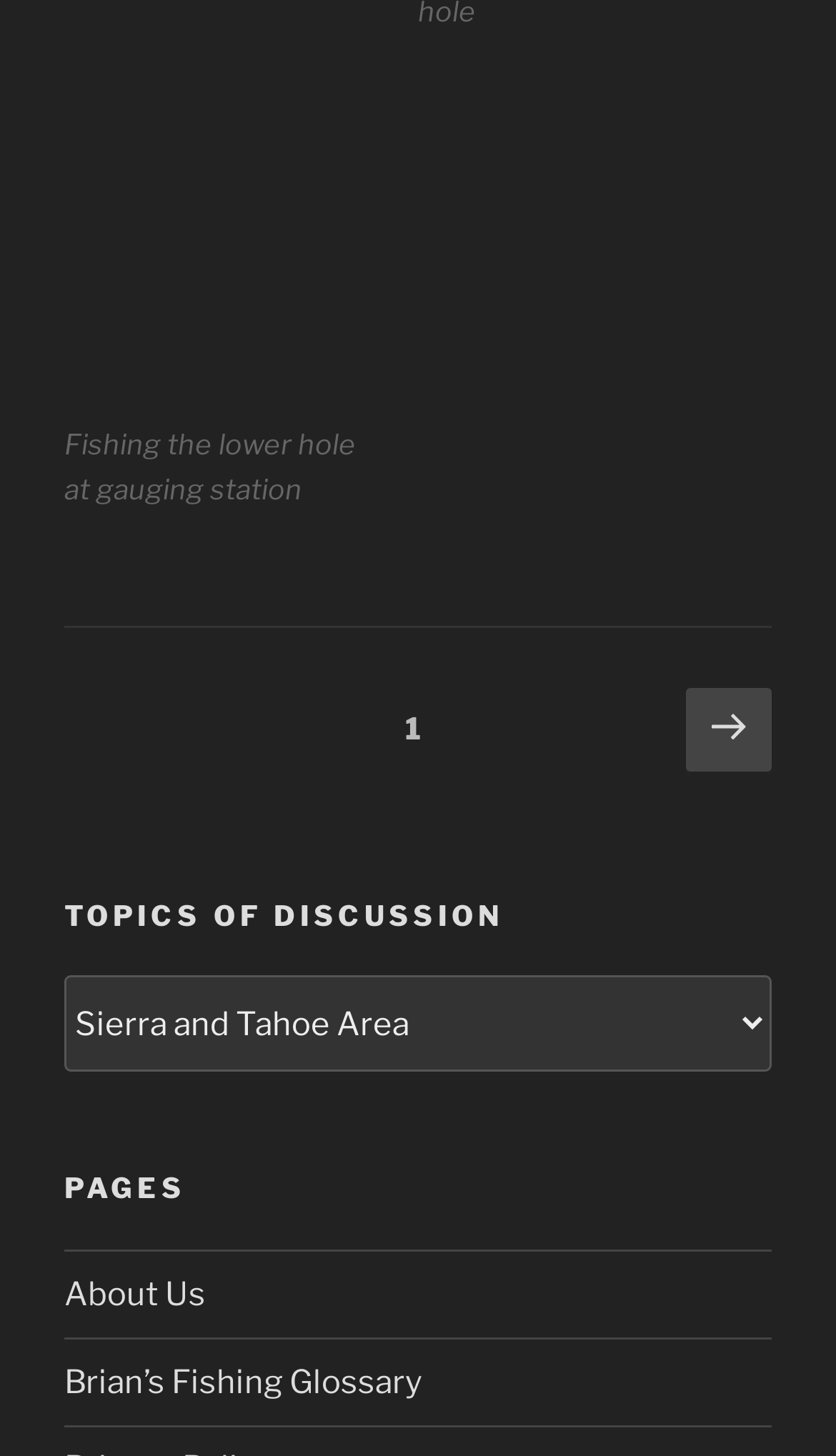Find the bounding box of the UI element described as: "aria-describedby="gallery-1-159"". The bounding box coordinates should be given as four float values between 0 and 1, i.e., [left, top, right, bottom].

[0.077, 0.057, 0.462, 0.278]